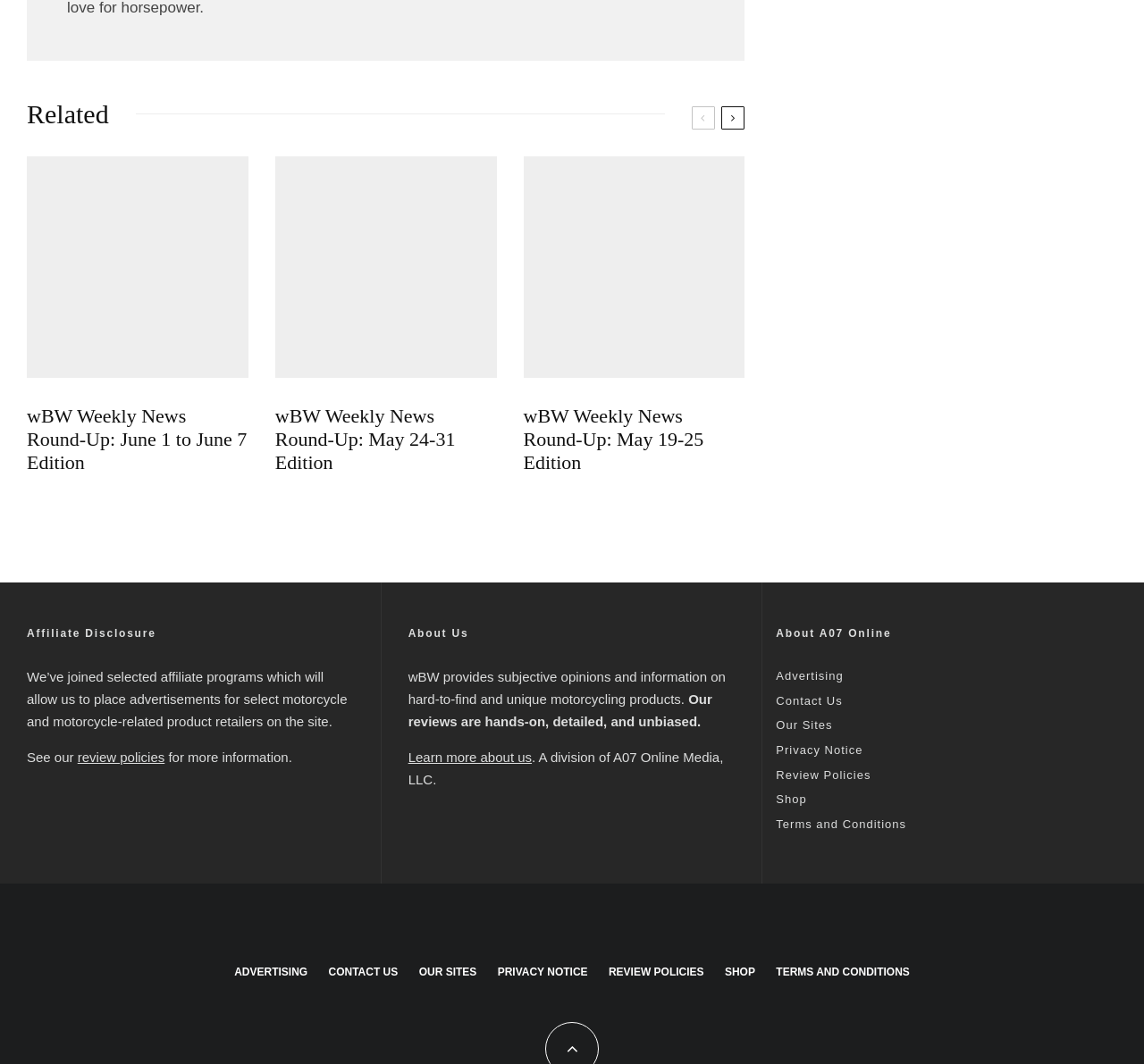What is the purpose of the affiliate programs?
Answer the question using a single word or phrase, according to the image.

To place advertisements